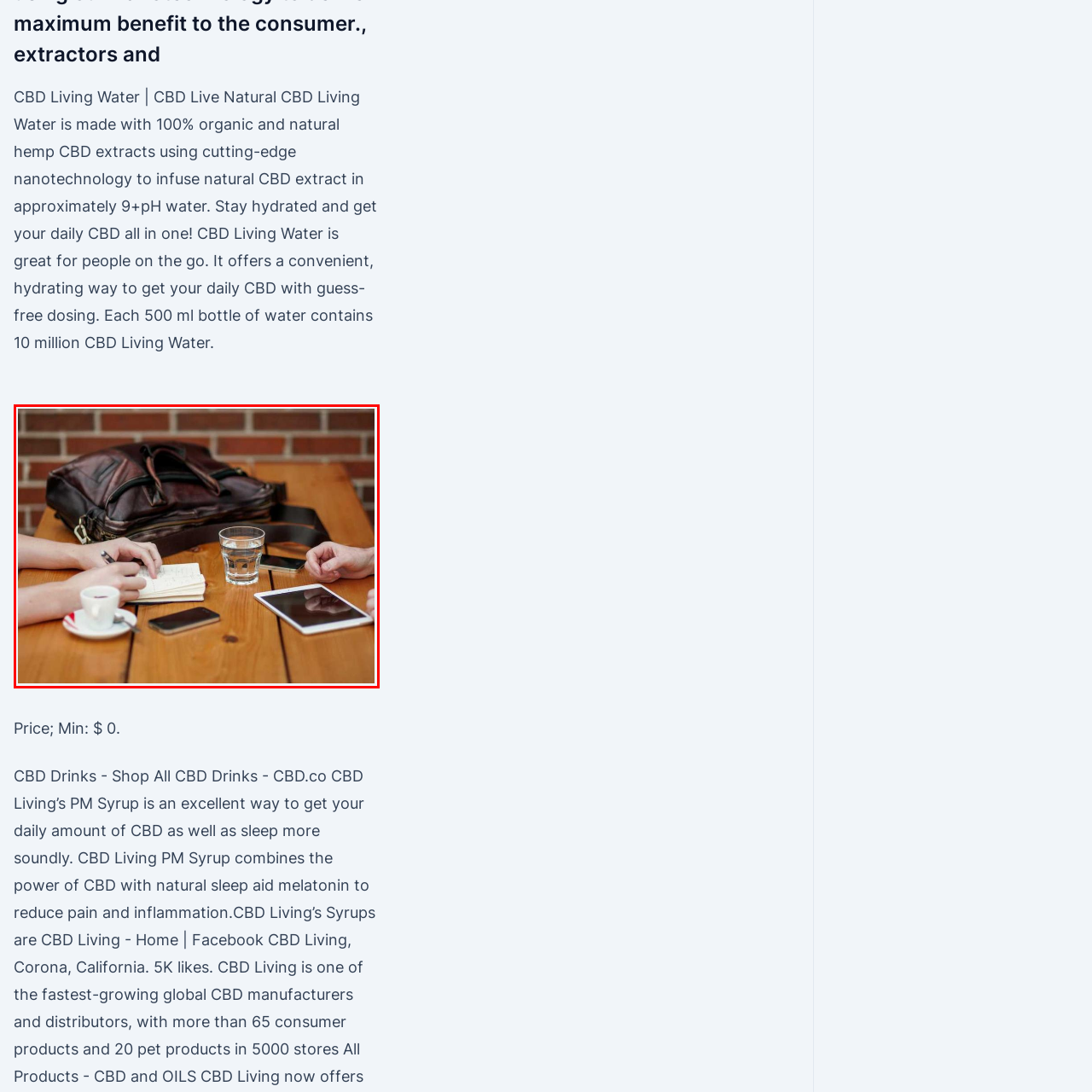What is the person holding in their hand?
Focus on the section of the image encased in the red bounding box and provide a detailed answer based on the visual details you find.

In the image, I observe a pair of hands, one of which is holding a pen poised over a notebook, while the other hand is gesturing towards a tablet. This suggests that the person is engaged in a collaborative effort, perhaps a brainstorming session or a meeting.